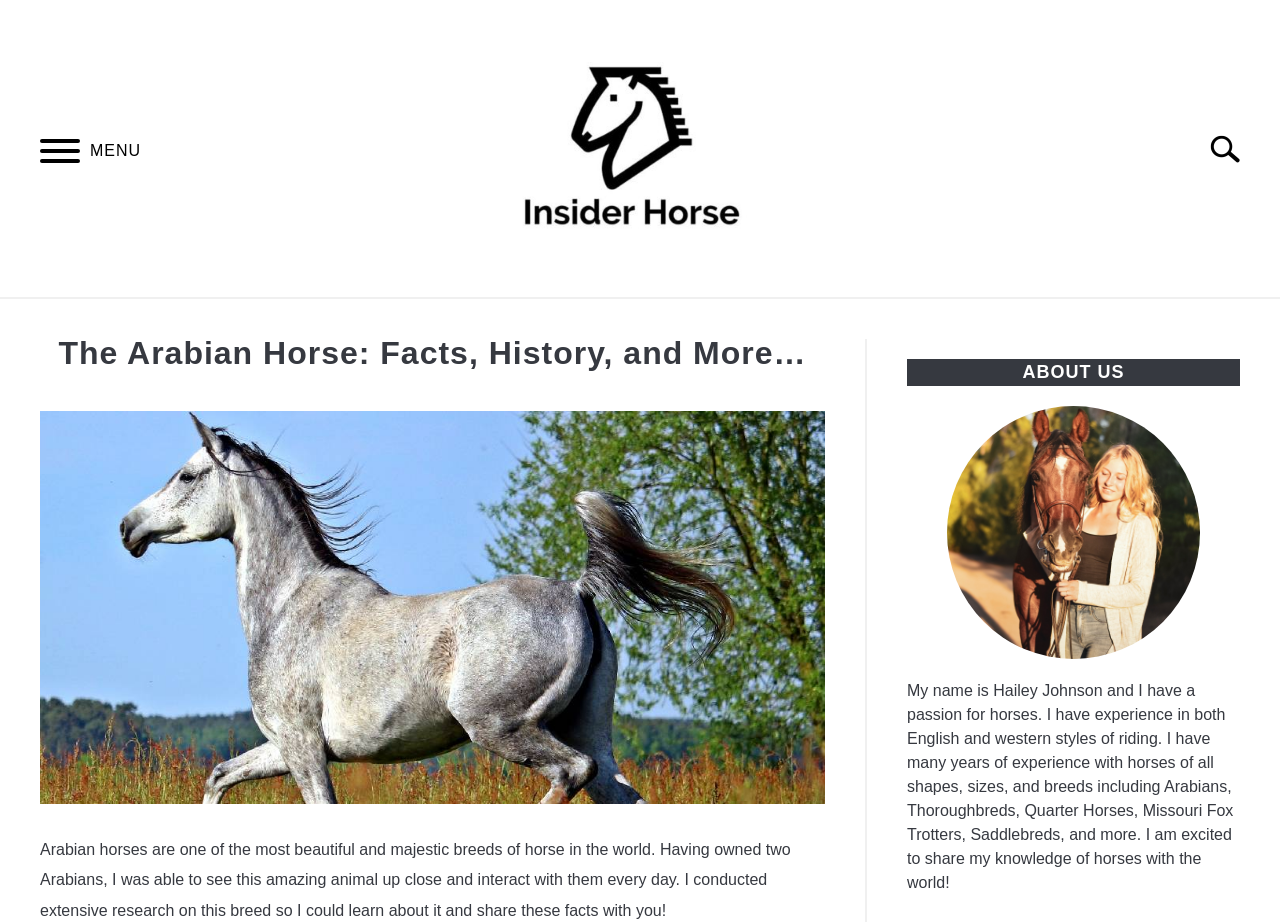Provide a thorough description of this webpage.

The webpage is about the Arabian horse breed, with a focus on its history, facts, and characteristics. At the top left corner, there is a menu button labeled "Menu" that controls the primary menu. Next to it, there are two links, one with no text and another labeled "Search" with a text input field. 

Below the top navigation, there are six links arranged horizontally, categorizing the content into "HEALTH & BEHAVIOR", "HORSE RIDING", "FACTS & TERMINOLOGY", "HORSE TYPES & BREEDS", "COLORS & MARKINGS", and "TACK & EQUIPMENT". 

Further down, there are four more links, "FOR THE HORSE OWNER", "ABOUT US", "CONTACT US", and another "ABOUT US" header. The main content of the page starts with a heading "The Arabian Horse: Facts, History, and More…" followed by the author's name, "Hailey Sipila", and the categories "Horse Types & Breeds" and "Hotblooded Breeds". 

The main article begins with a paragraph describing the beauty and majesty of Arabian horses, followed by the author's personal experience with the breed and their motivation to share their knowledge. The article continues with a brief introduction to the author, Hailey Johnson, who has experience with various horse breeds and riding styles.